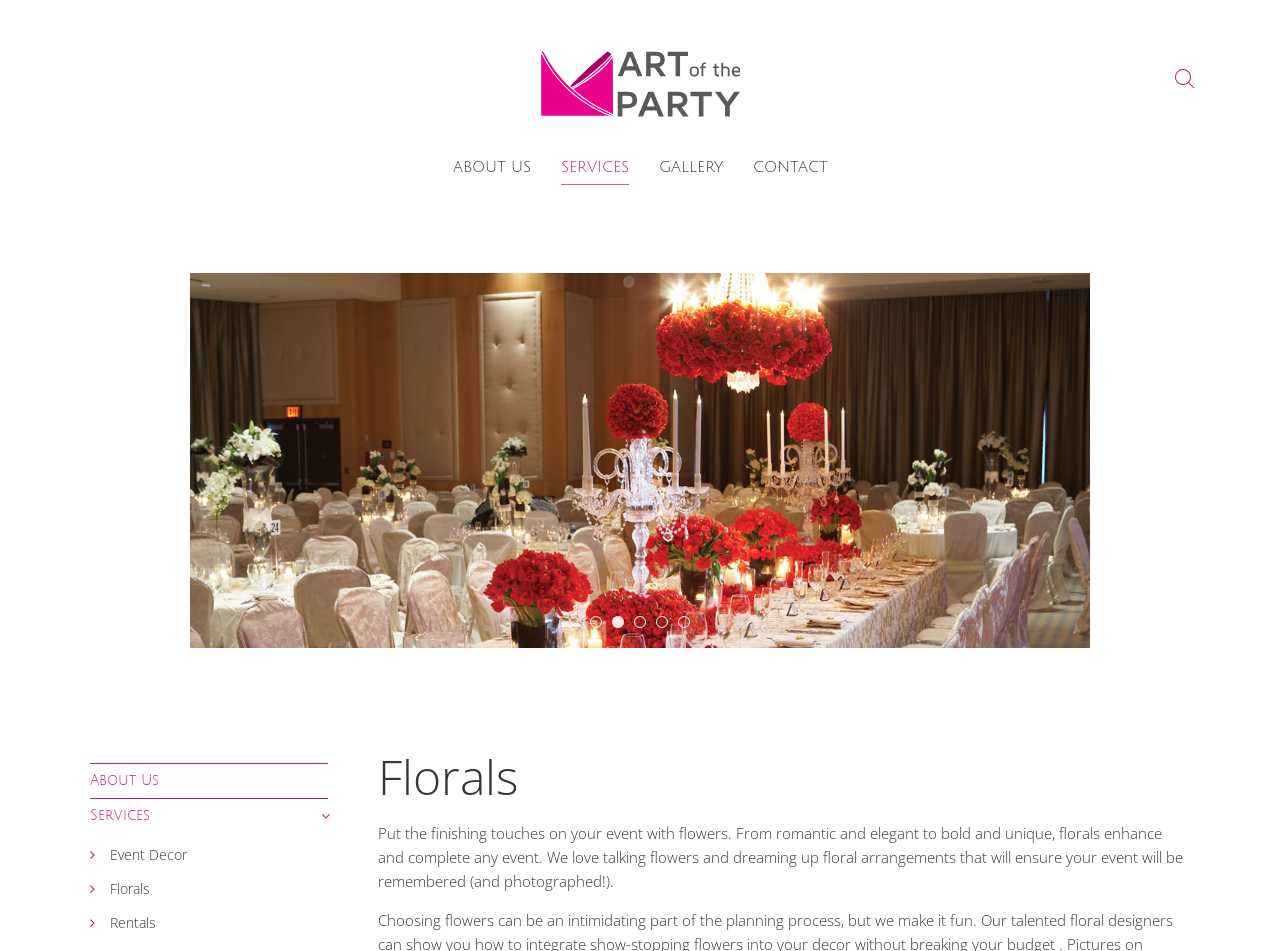Provide the bounding box coordinates of the UI element this sentence describes: "Services".

[0.07, 0.839, 0.256, 0.876]